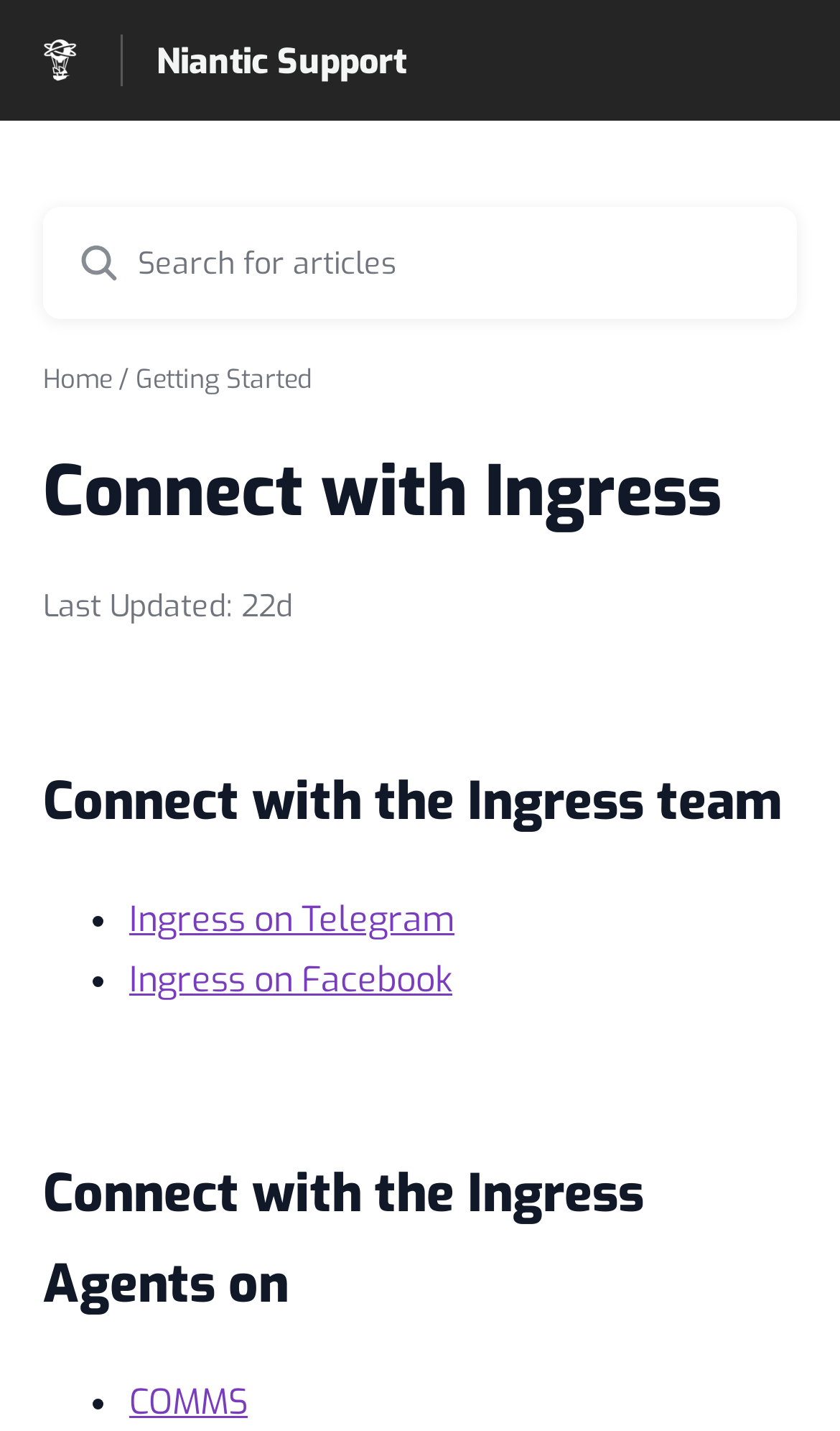Determine the bounding box coordinates for the HTML element described here: "Home".

[0.051, 0.253, 0.133, 0.277]